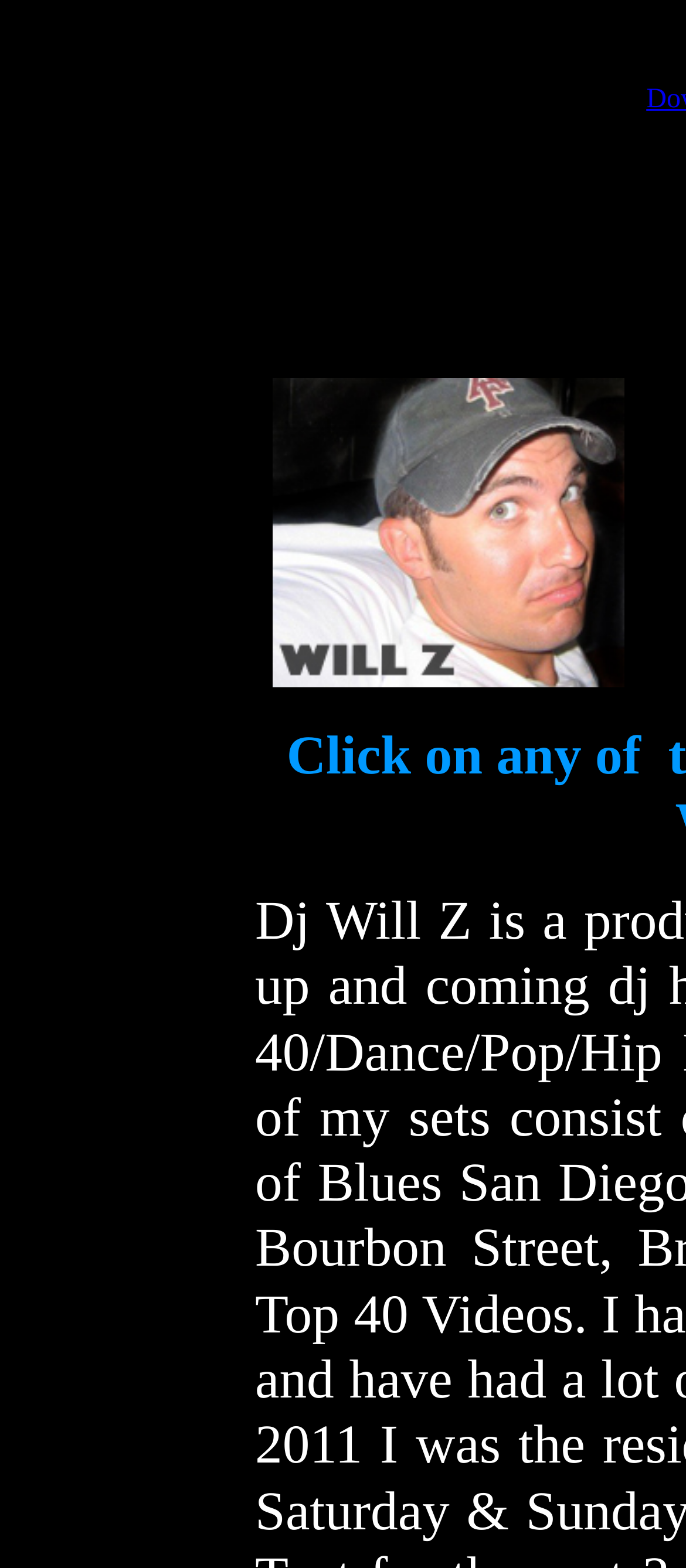Locate the bounding box for the described UI element: "alt="BHP-WILL-Z-1" title="BHP-WILL-Z-1"". Ensure the coordinates are four float numbers between 0 and 1, formatted as [left, top, right, bottom].

[0.397, 0.424, 0.91, 0.443]